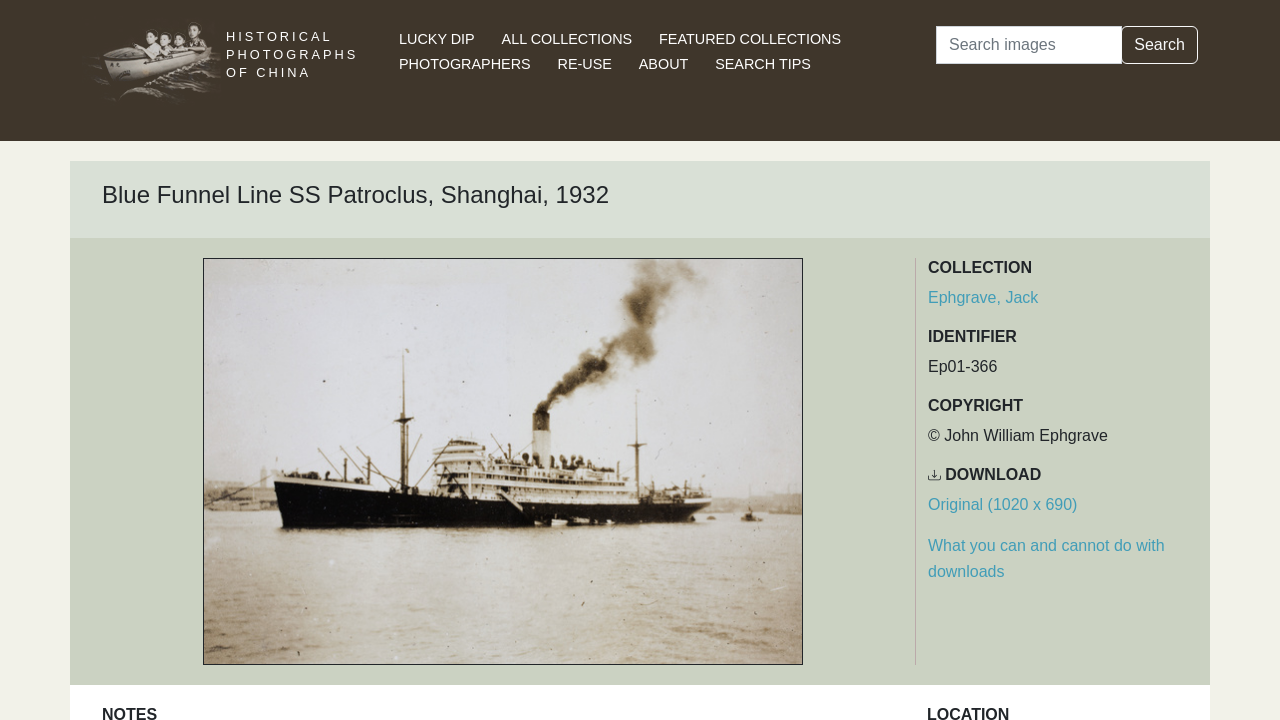What is the copyright information of the image?
Deliver a detailed and extensive answer to the question.

The question asks for the copyright information of the image. By looking at the webpage, we can see that the StaticText '© John William Ephgrave' is under the 'COPYRIGHT' heading, indicating that the copyright information of the image is John William Ephgrave.